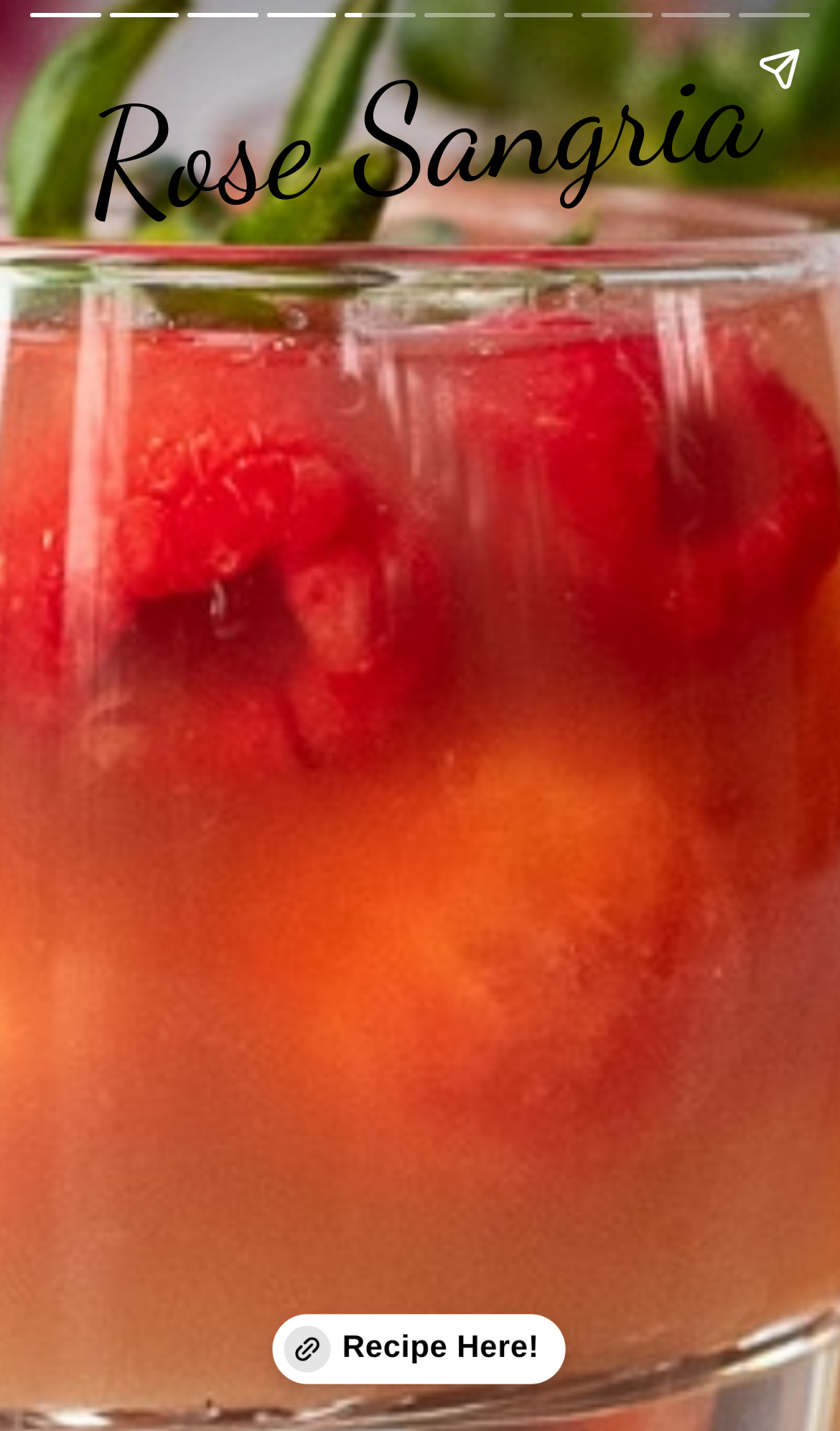What is the position of the 'Previous page' button?
Answer the question with a single word or phrase derived from the image.

Top-left corner